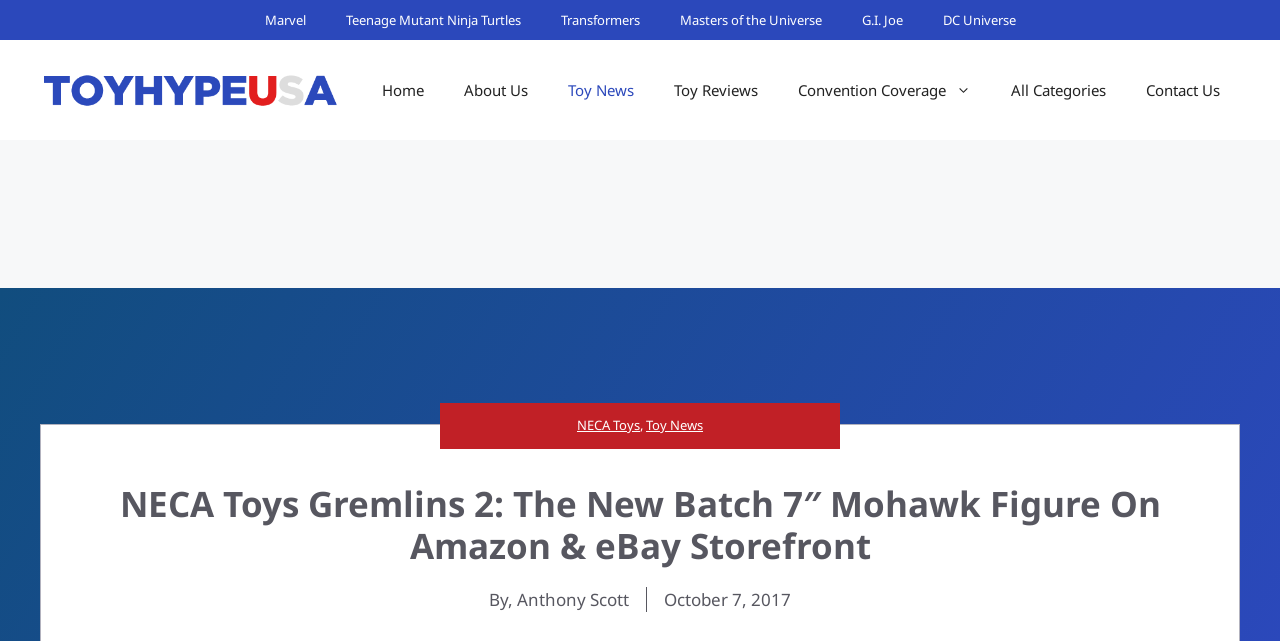Please identify the bounding box coordinates of the element I need to click to follow this instruction: "Read about NECA Toys".

[0.451, 0.649, 0.5, 0.677]